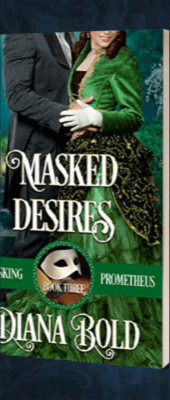Using the information in the image, give a comprehensive answer to the question: 
What is the color of the woman's dress?

The caption describes the woman's dress as 'luxurious green', which indicates that the dress is of a green color, adding to the overall aesthetic and elegance of the book cover.